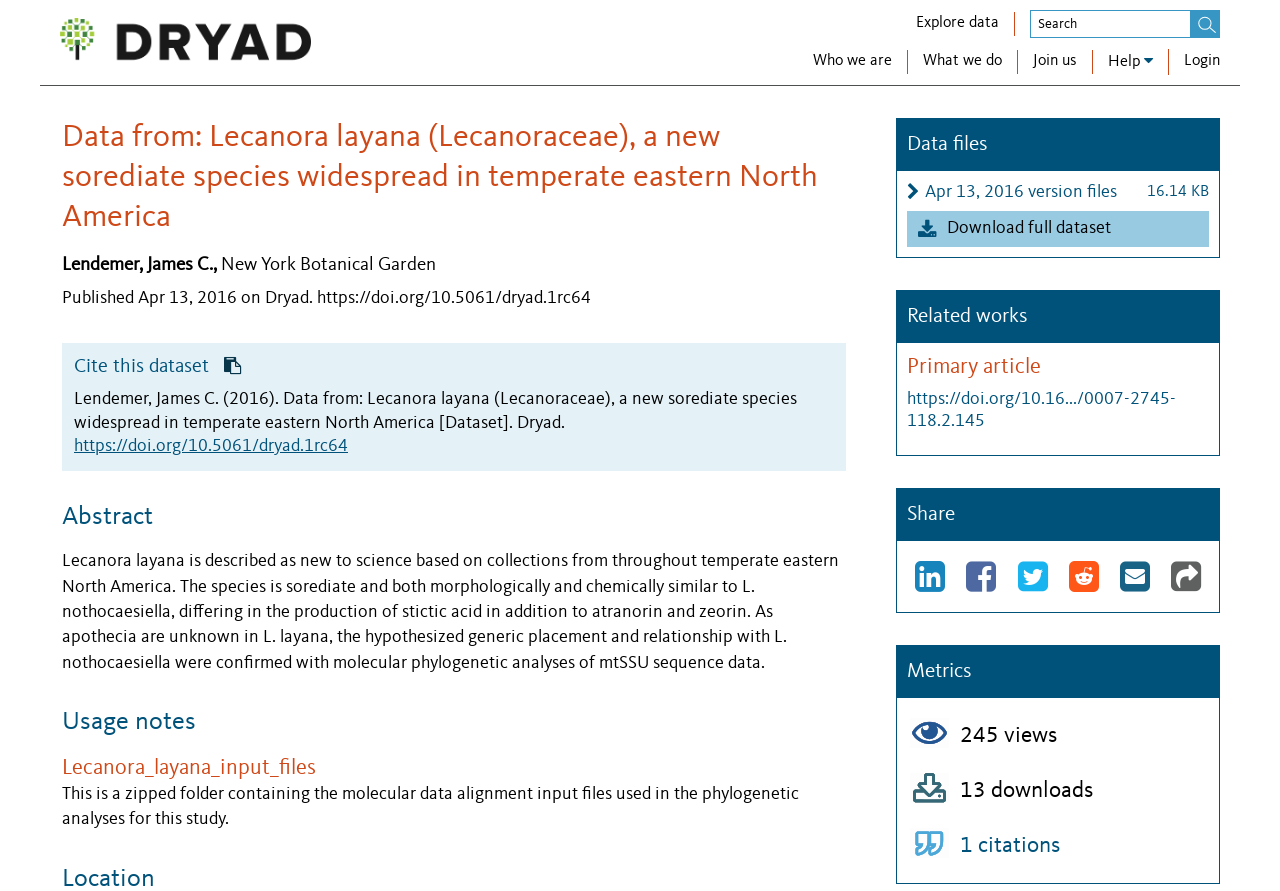Based on the image, please elaborate on the answer to the following question:
What is the DOI of the dataset?

The answer can be found in the text 'https://doi.org/10.5061/dryad.1rc64' which is located below the heading 'Cite this dataset'.